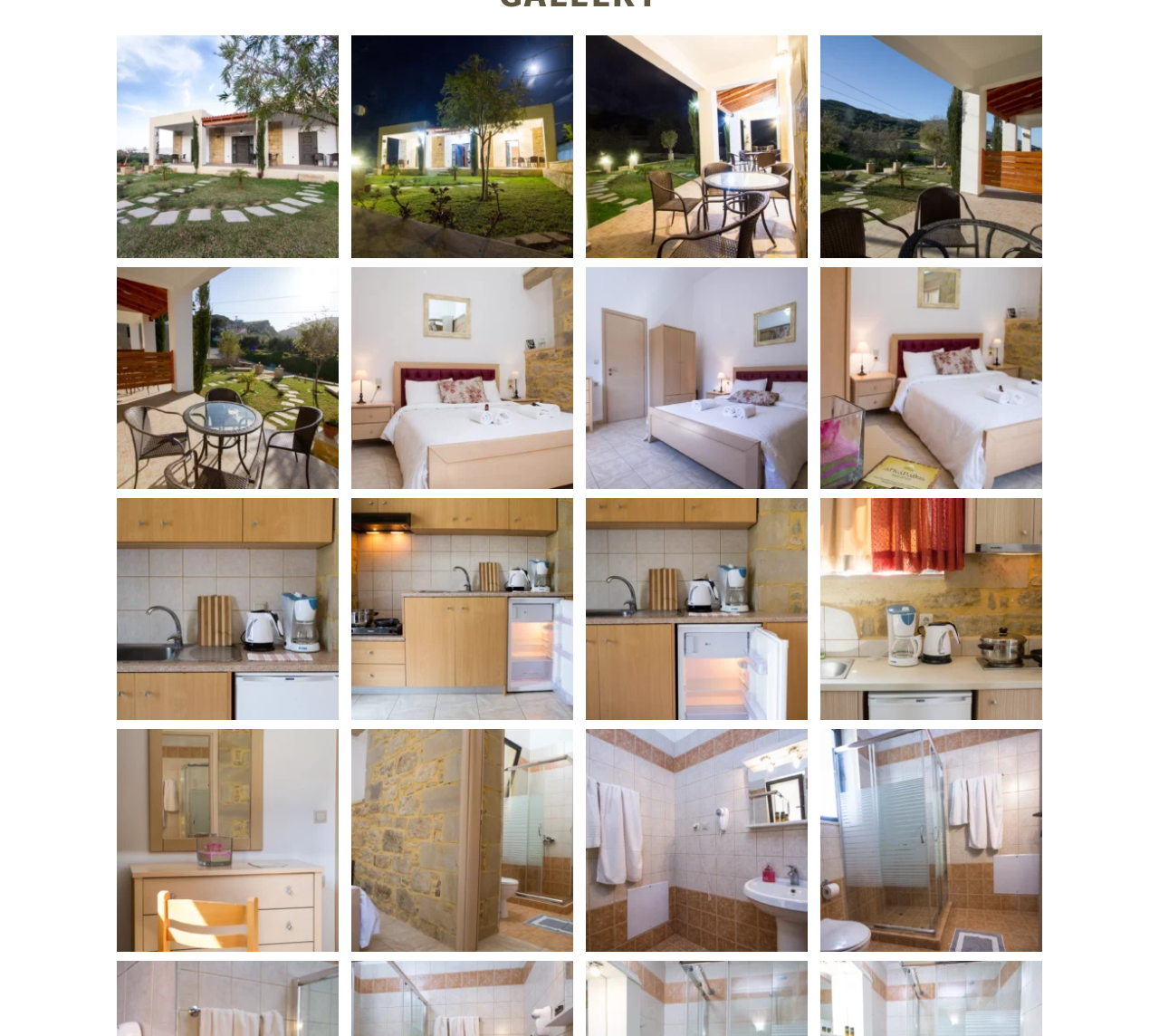Please find the bounding box coordinates of the clickable region needed to complete the following instruction: "open image gallery". The bounding box coordinates must consist of four float numbers between 0 and 1, i.e., [left, top, right, bottom].

[0.704, 0.803, 0.903, 0.817]